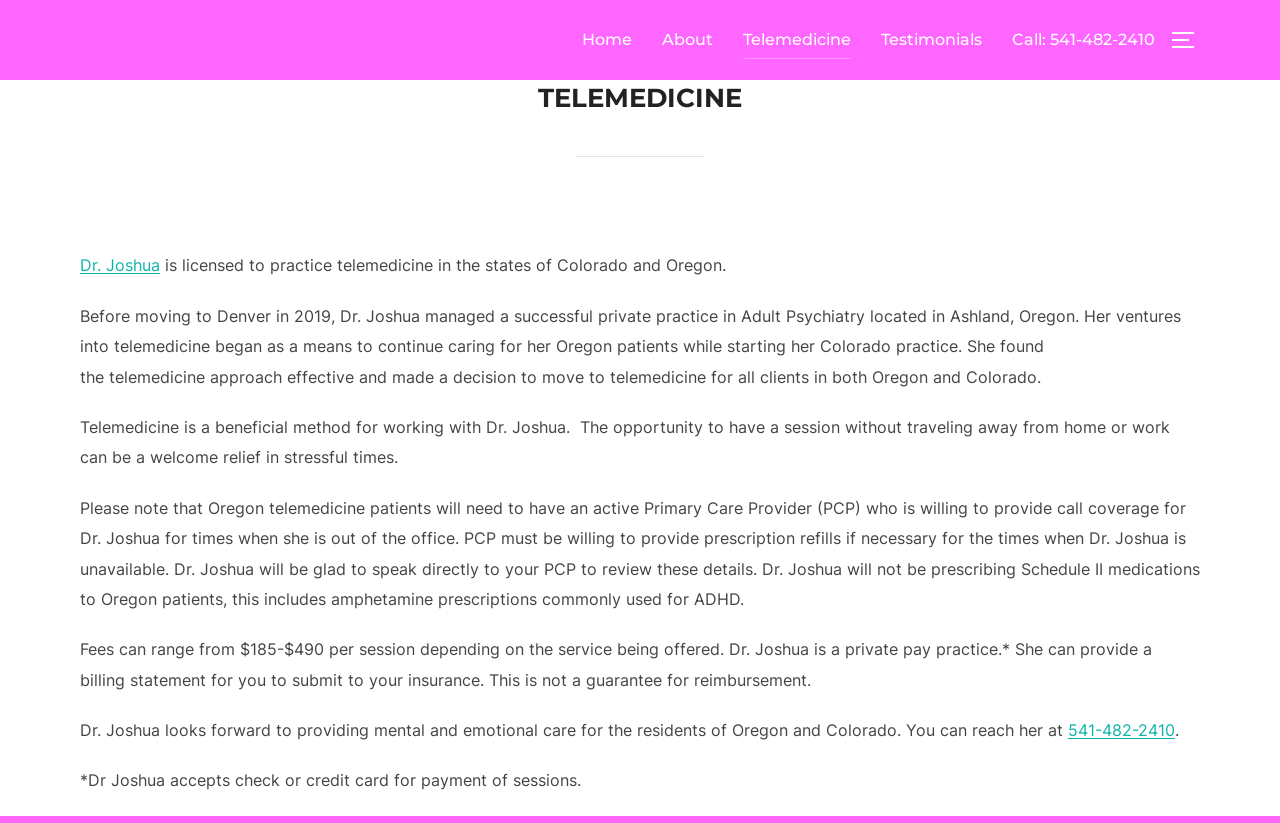From the screenshot, find the bounding box of the UI element matching this description: "Toggle sidebar & navigation". Supply the bounding box coordinates in the form [left, top, right, bottom], each a float between 0 and 1.

[0.914, 0.022, 0.945, 0.075]